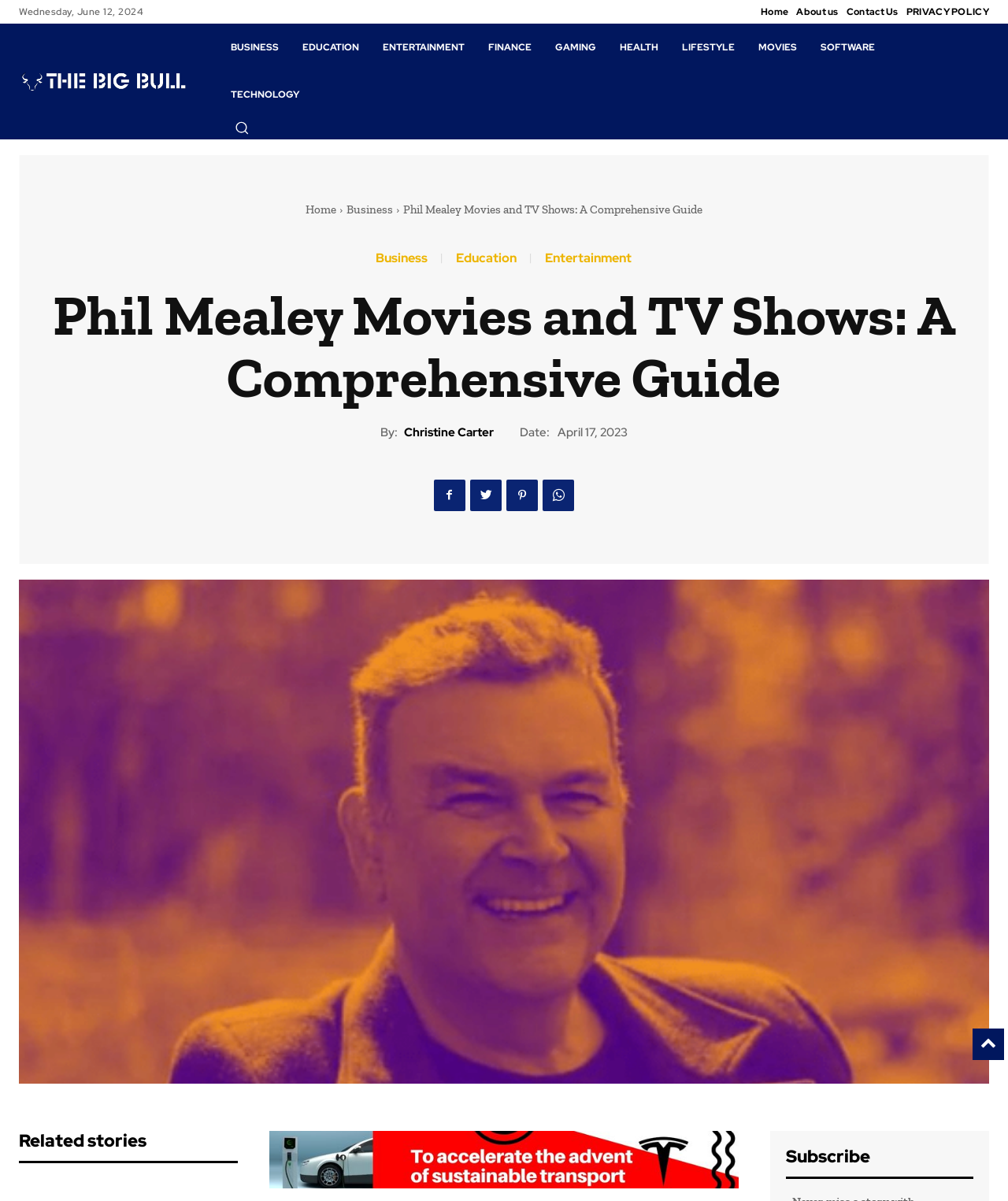Determine the coordinates of the bounding box for the clickable area needed to execute this instruction: "Subscribe".

[0.78, 0.953, 0.863, 0.972]